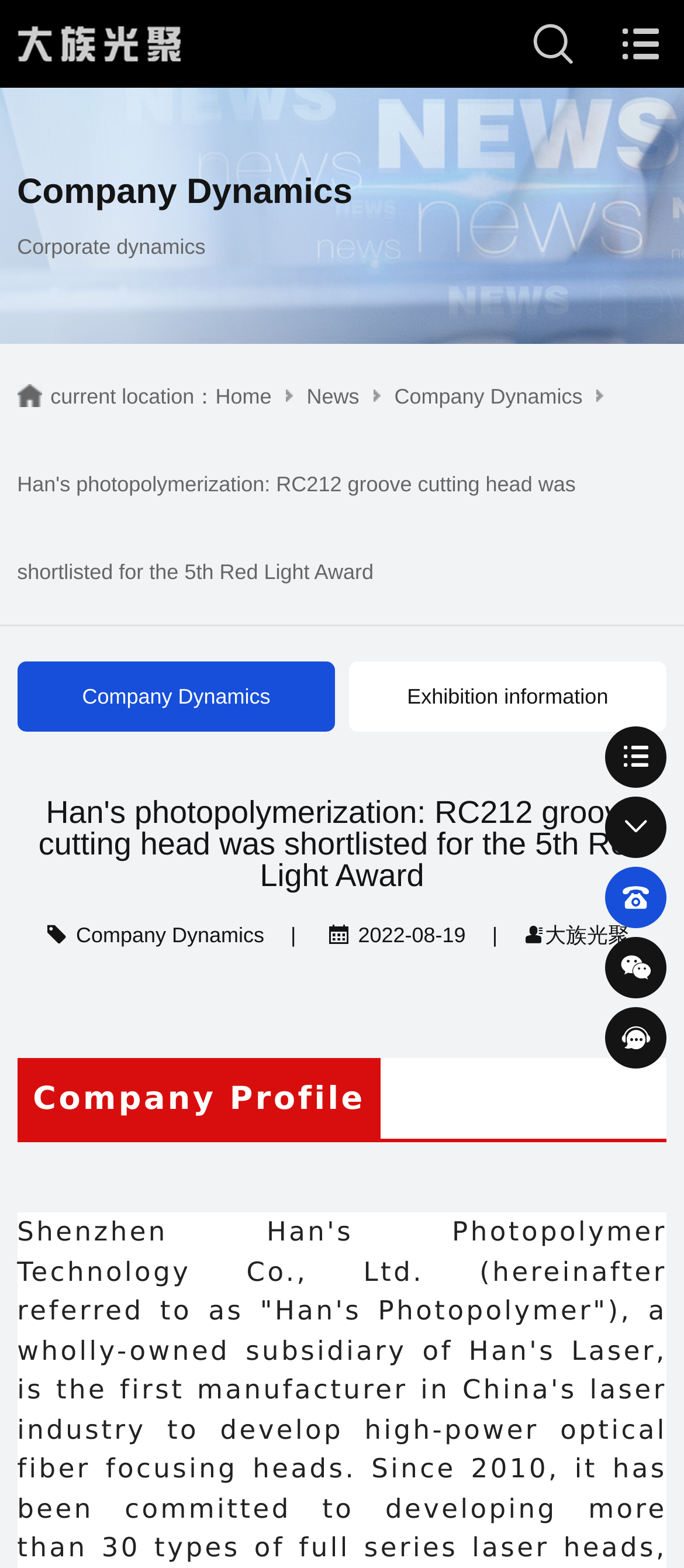Determine the bounding box coordinates of the section I need to click to execute the following instruction: "View company dynamics". Provide the coordinates as four float numbers between 0 and 1, i.e., [left, top, right, bottom].

[0.576, 0.224, 0.852, 0.28]